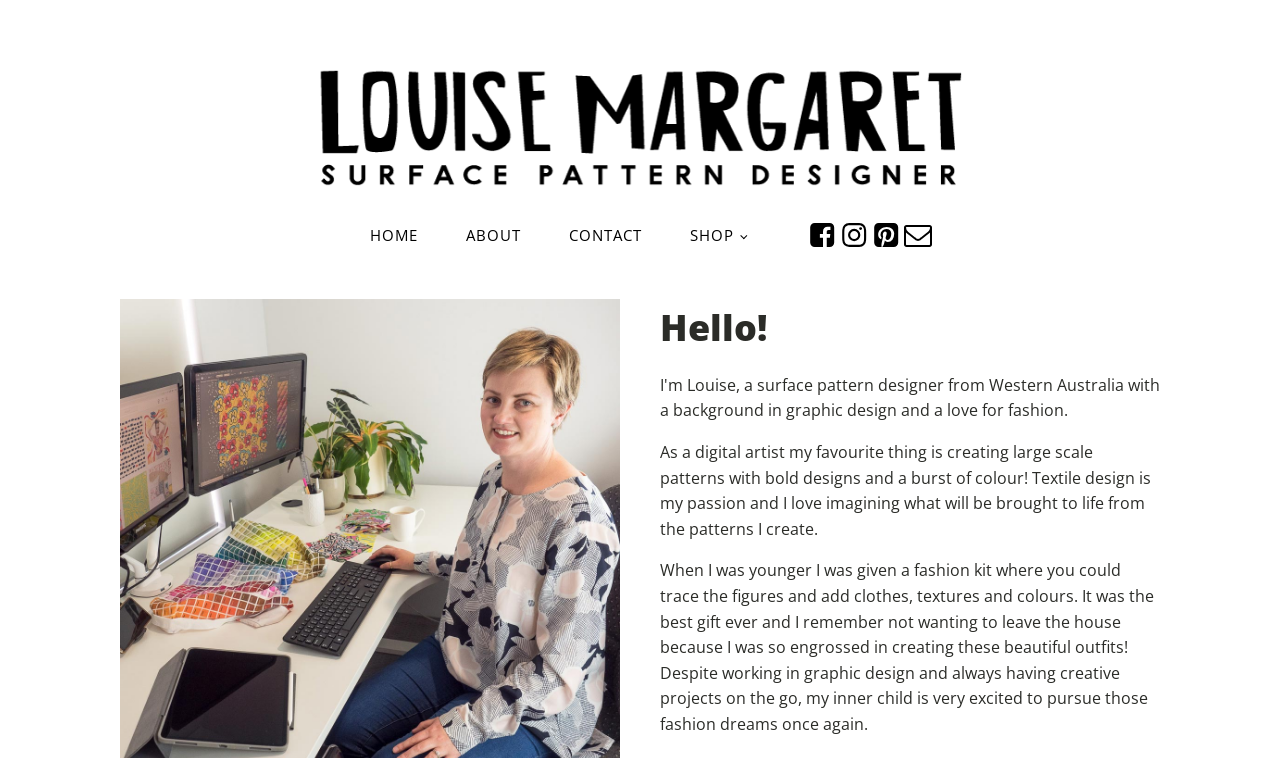Please identify the bounding box coordinates of the element that needs to be clicked to execute the following command: "Download the season ticket application form". Provide the bounding box using four float numbers between 0 and 1, formatted as [left, top, right, bottom].

None